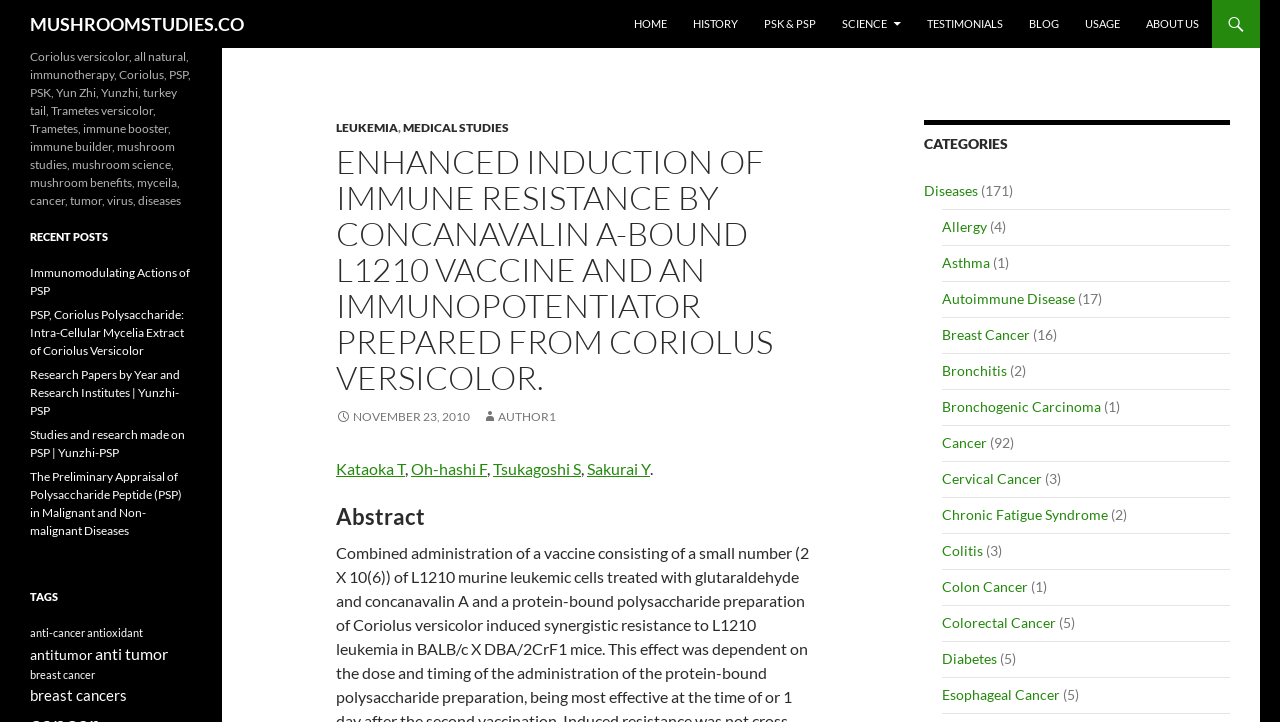Please answer the following question using a single word or phrase: 
What is the name of the website?

MUSHROOMSTUDIES.CO